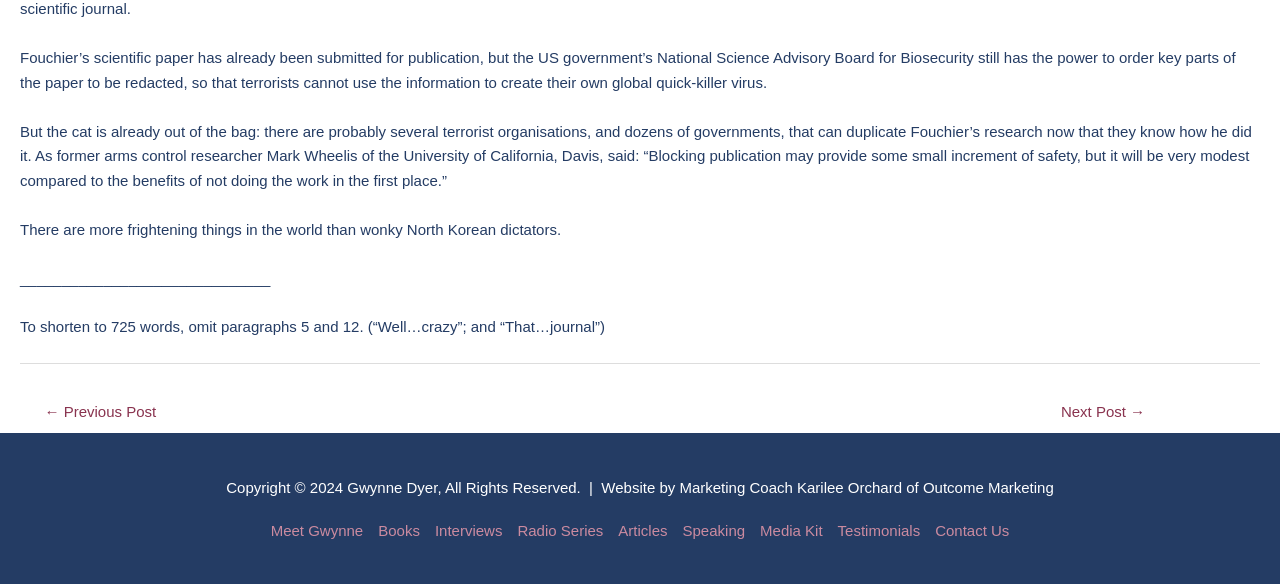Given the webpage screenshot, identify the bounding box of the UI element that matches this description: "Books".

[0.29, 0.893, 0.334, 0.922]